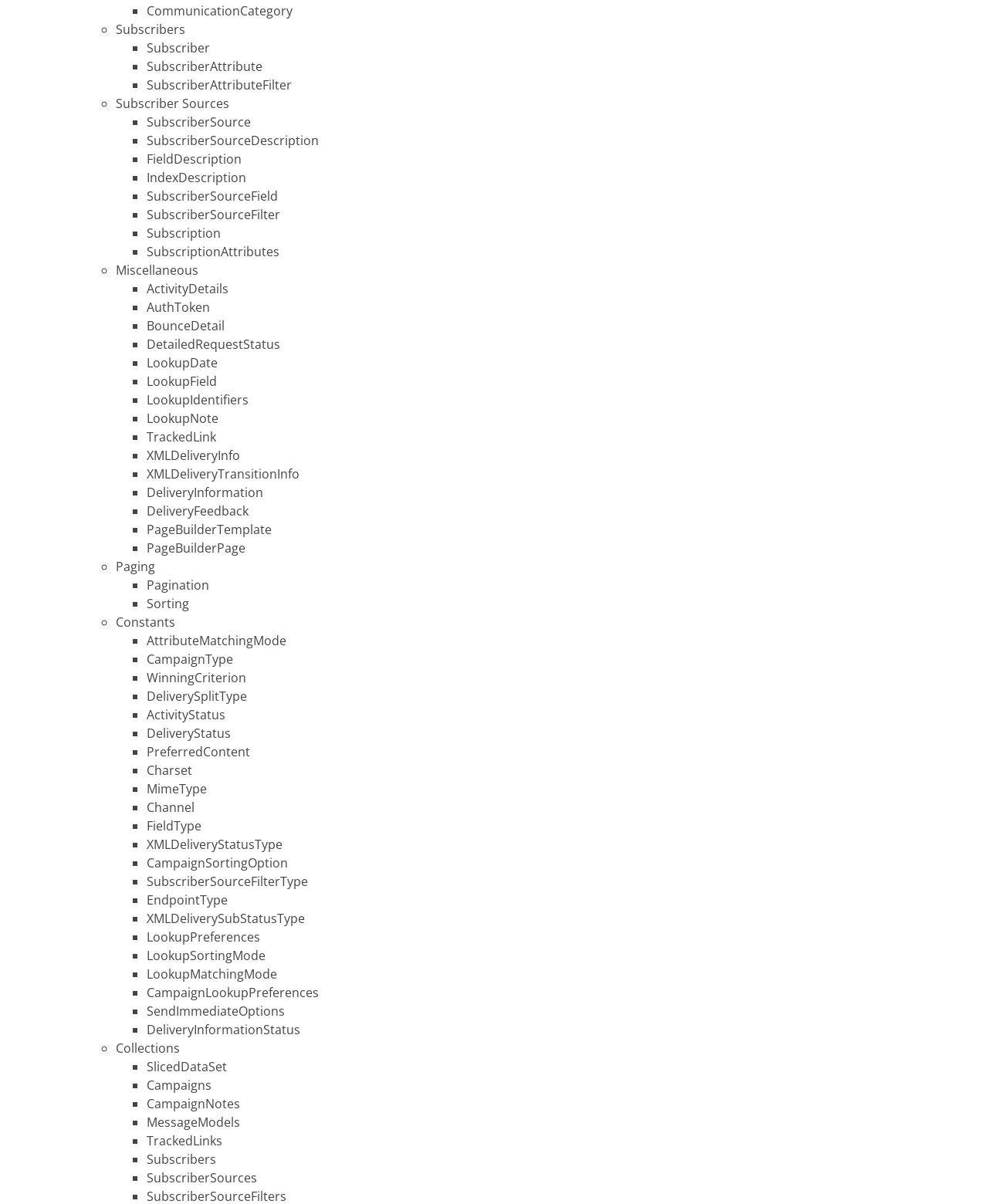Please find the bounding box for the UI element described by: "Industries >".

None